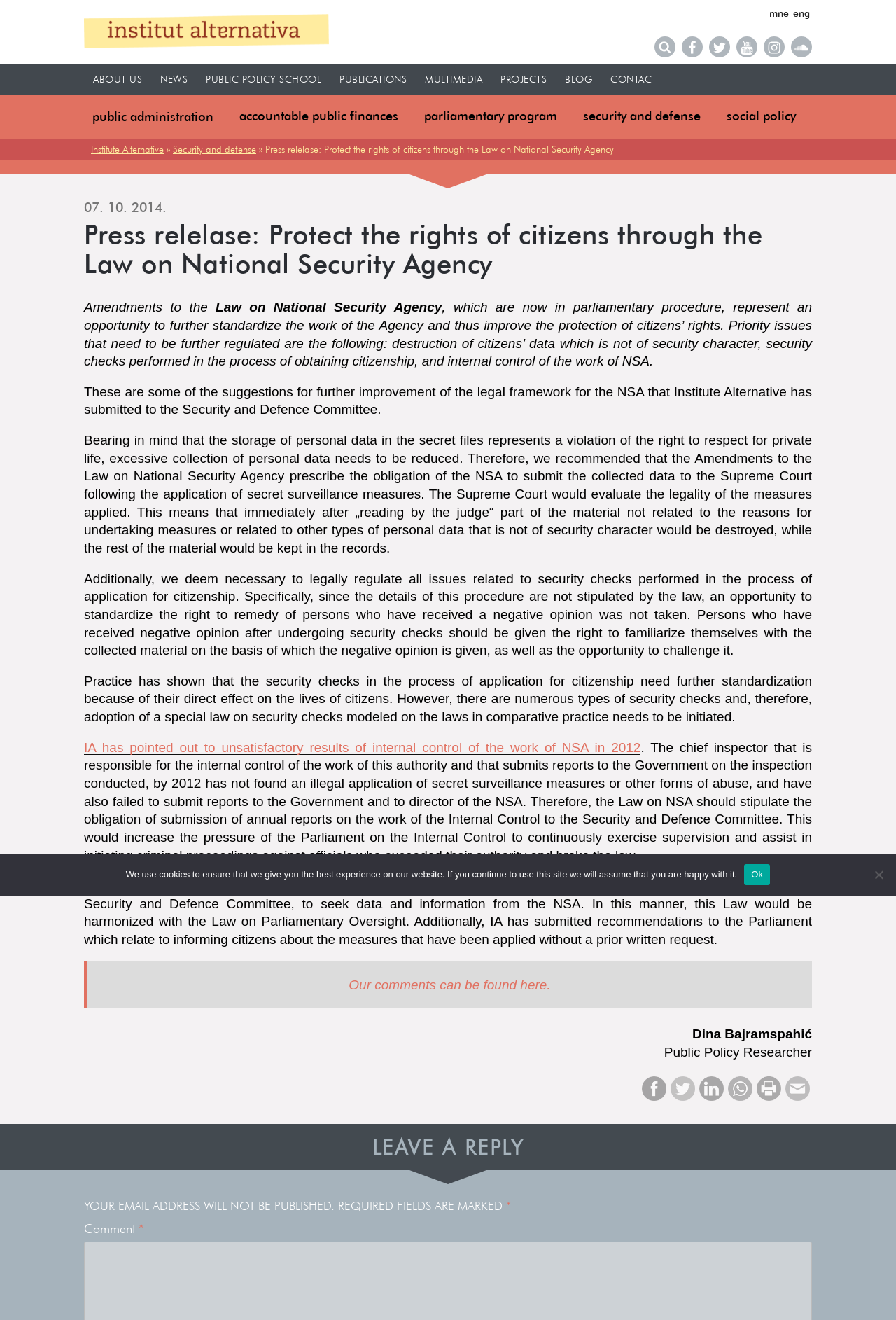What is the name of the institute?
Provide an in-depth answer to the question, covering all aspects.

The name of the institute can be found in the top-left corner of the webpage, where it is written as 'Institute Alternative' in the navigation menu.